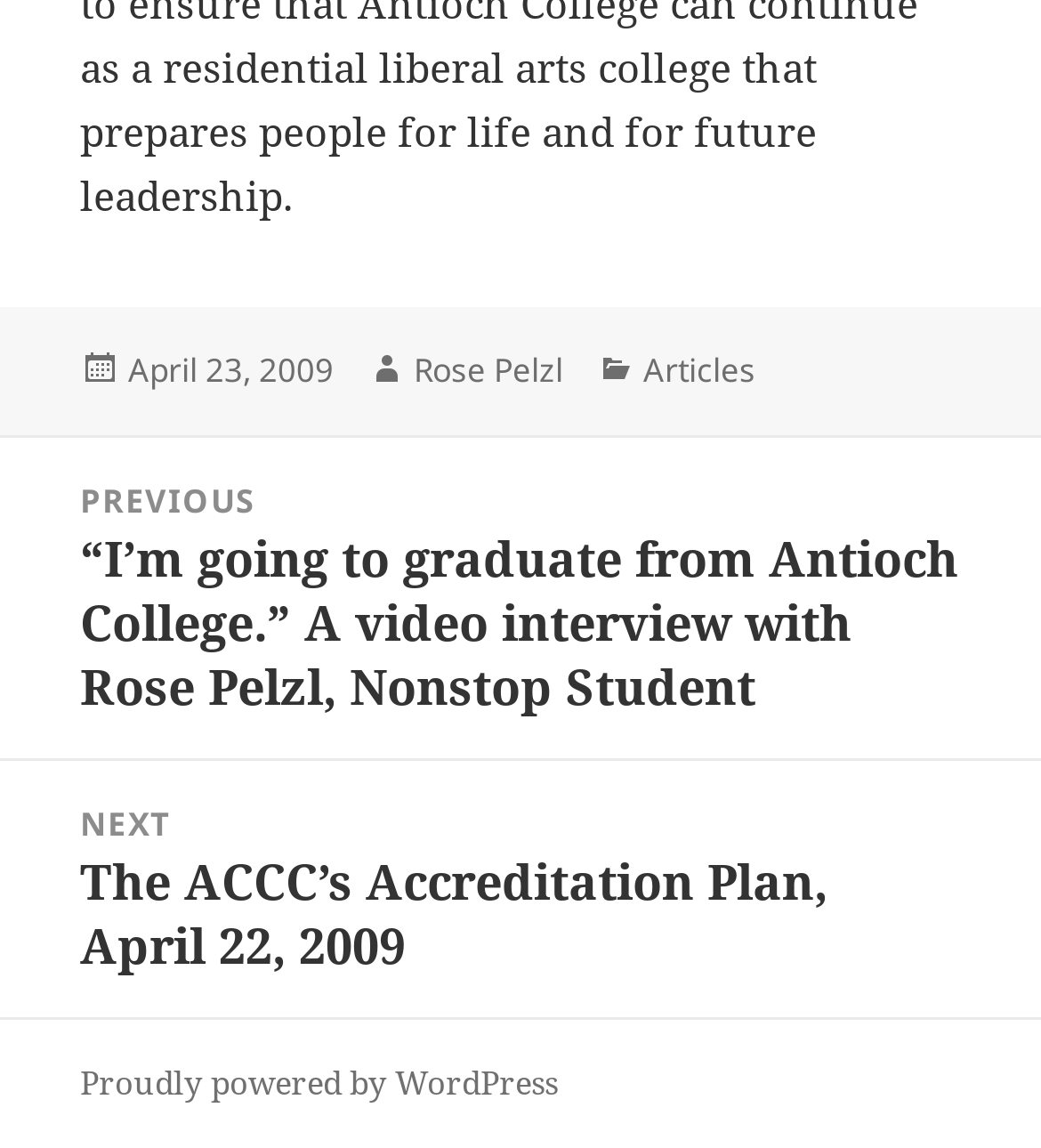What is the category of the current post?
Answer the question in a detailed and comprehensive manner.

I found the category of the current post by looking at the footer section, where it says 'Categories' followed by a link with the category 'Articles'.